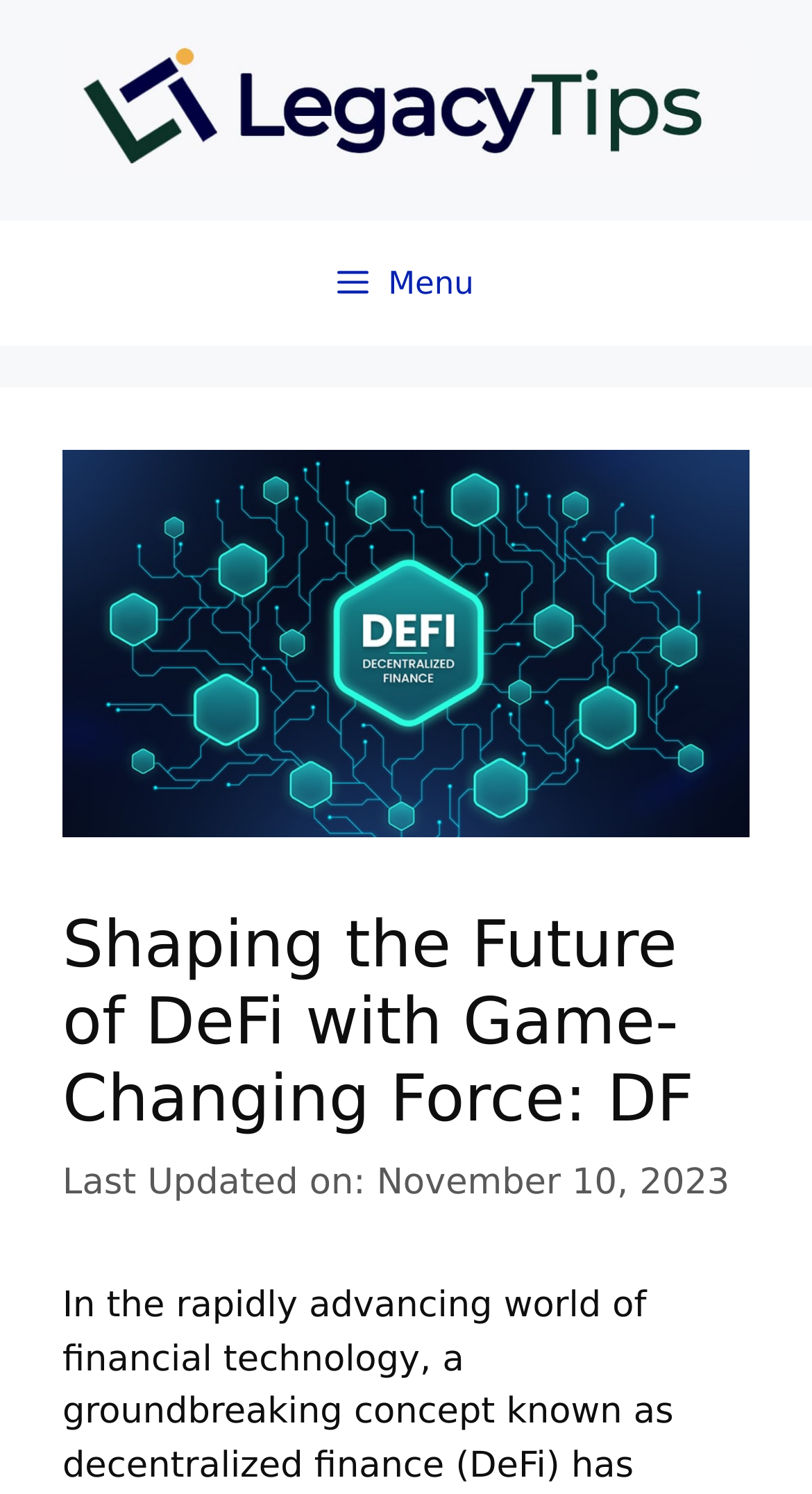Please provide a comprehensive answer to the question below using the information from the image: What is the primary navigation menu?

I found the answer by examining the navigation element, which is labeled as 'Primary' and contains a button with the text 'Menu'.